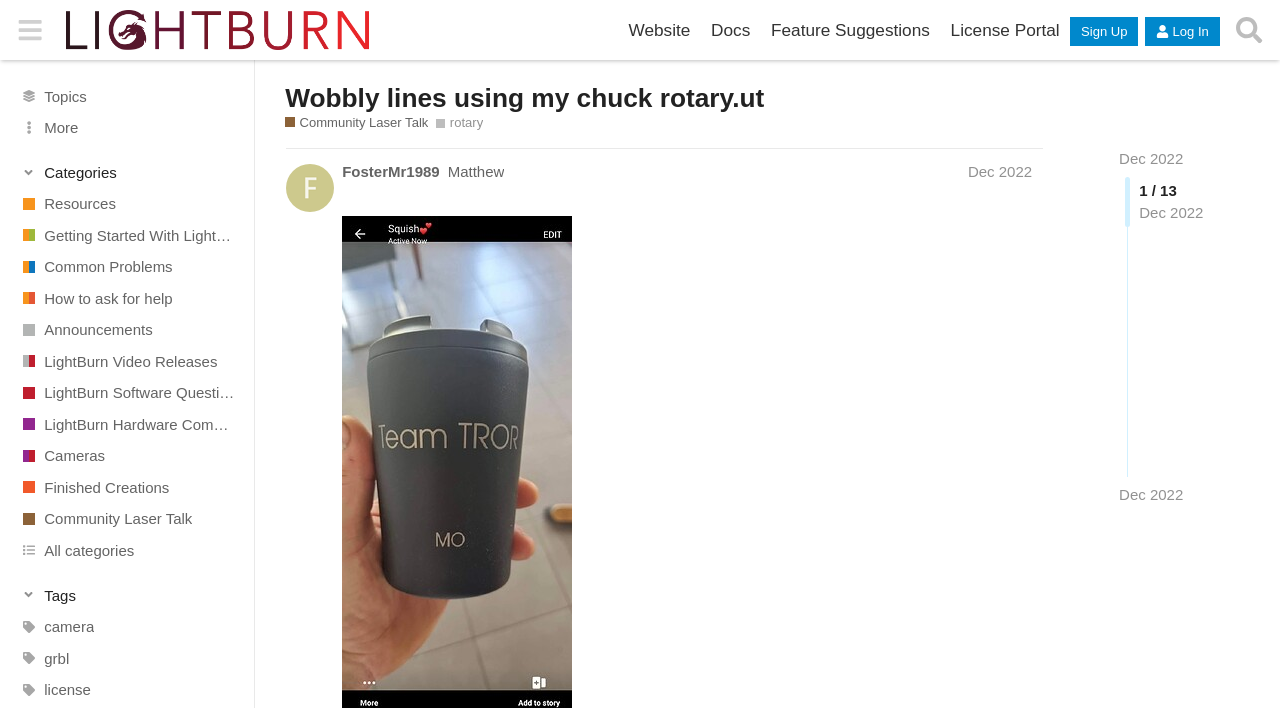Determine the title of the webpage and give its text content.

Wobbly lines using my chuck rotary.ut